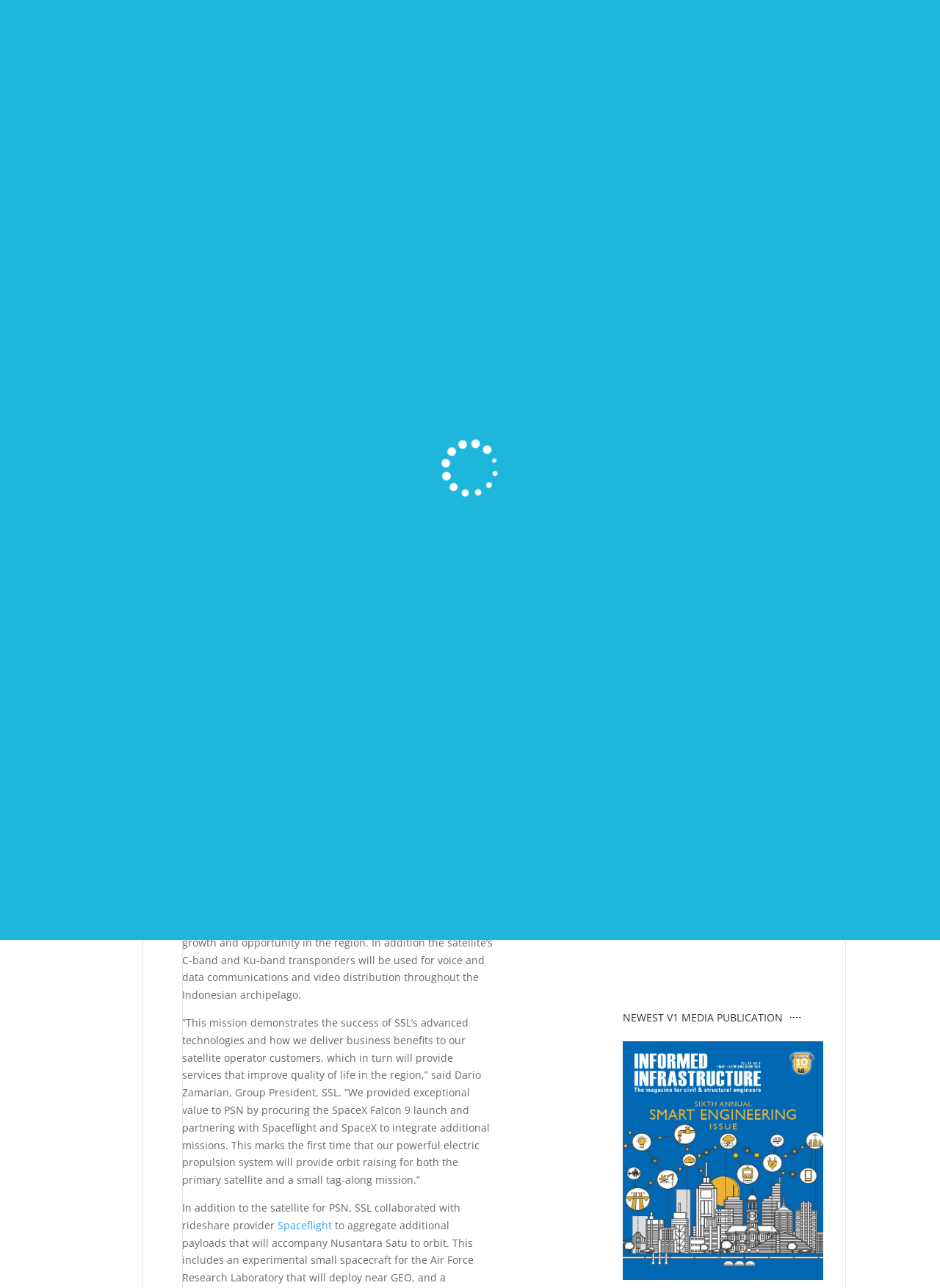Using details from the image, please answer the following question comprehensively:
What is the name of the rocket that launched the Nusantara Satu satellite?

The answer can be found in the paragraph that starts with 'It launched last night aboard a...' where it is mentioned that the Nusantara Satu satellite was launched aboard a Falcon 9 rocket from the SpaceX launch base in Cape Canaveral, Fla.